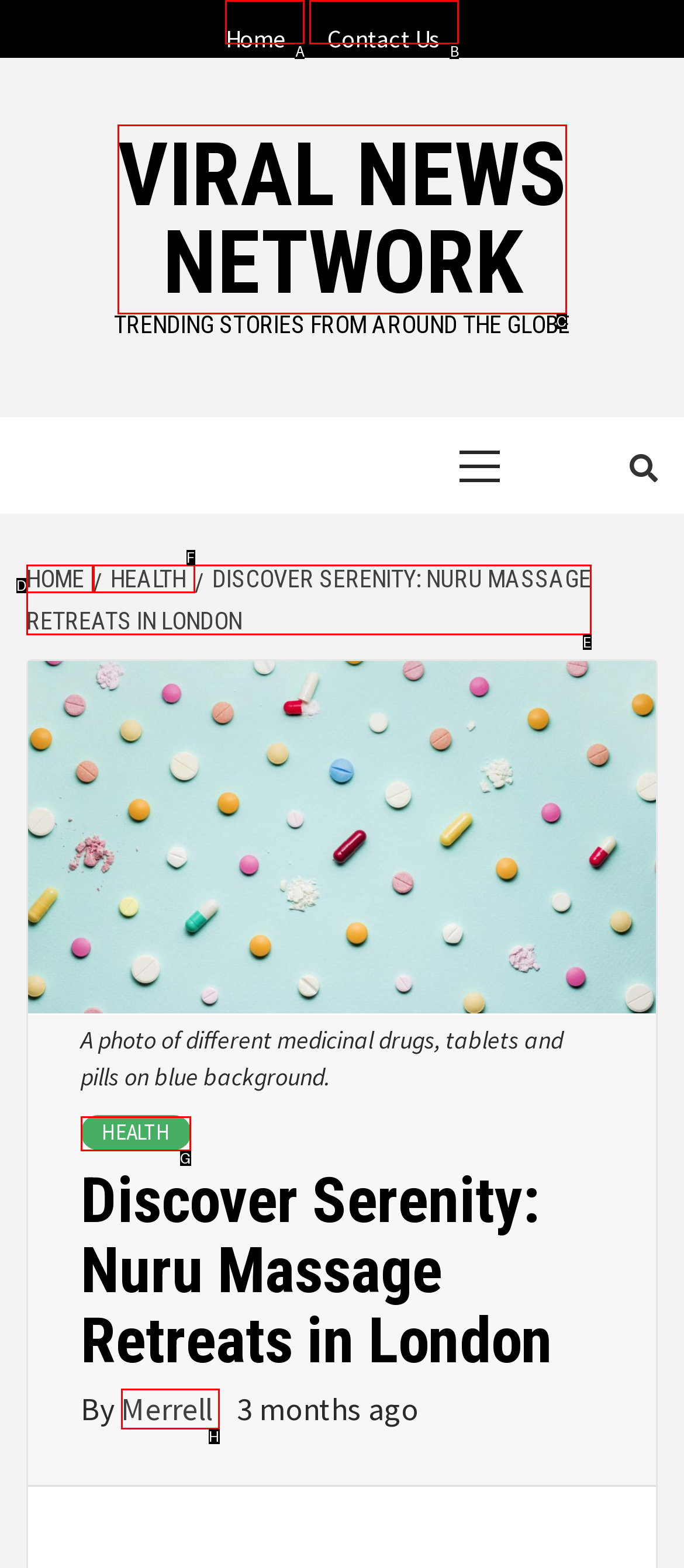Which option should I select to accomplish the task: navigate to health section? Respond with the corresponding letter from the given choices.

G